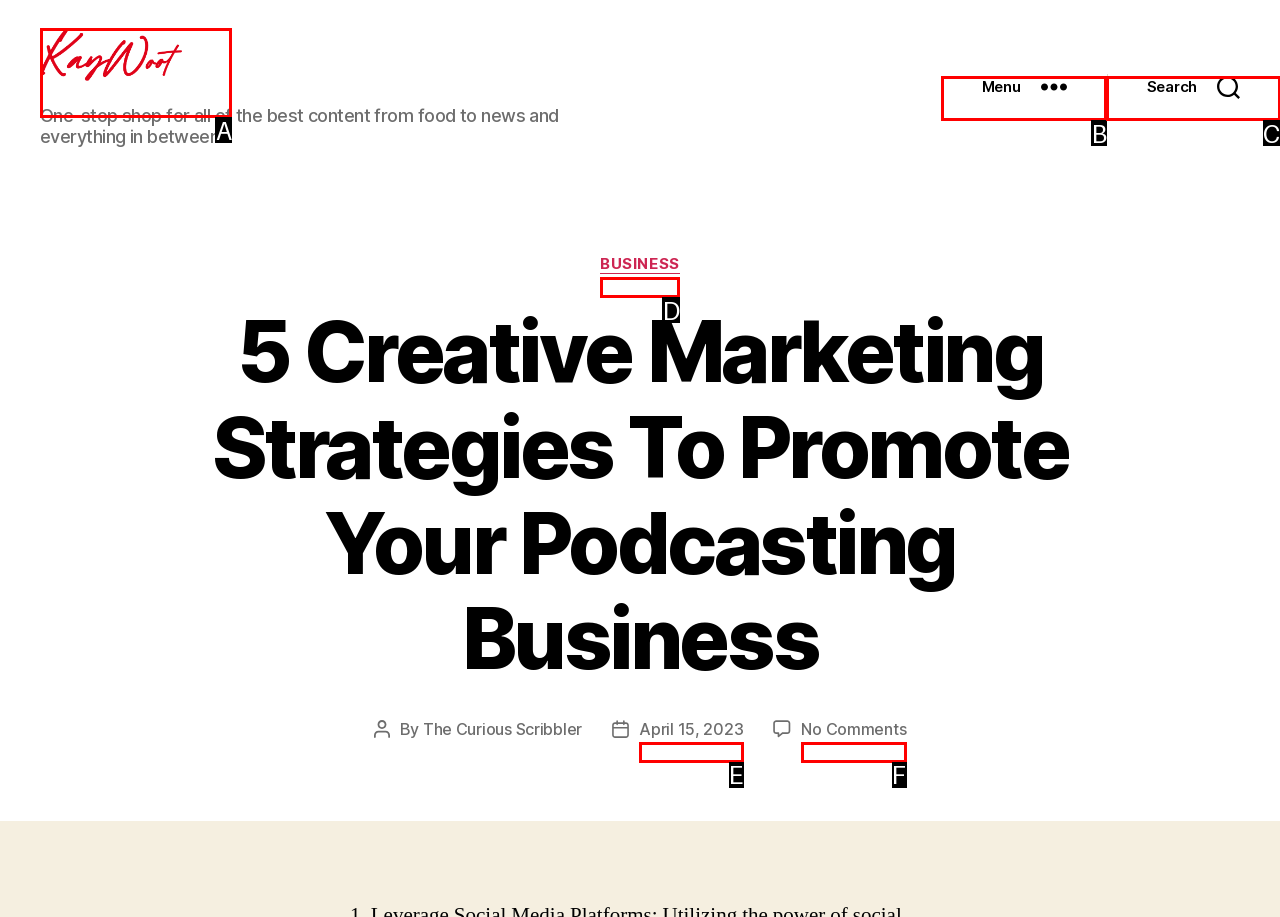Select the letter that corresponds to this element description: Menu
Answer with the letter of the correct option directly.

B